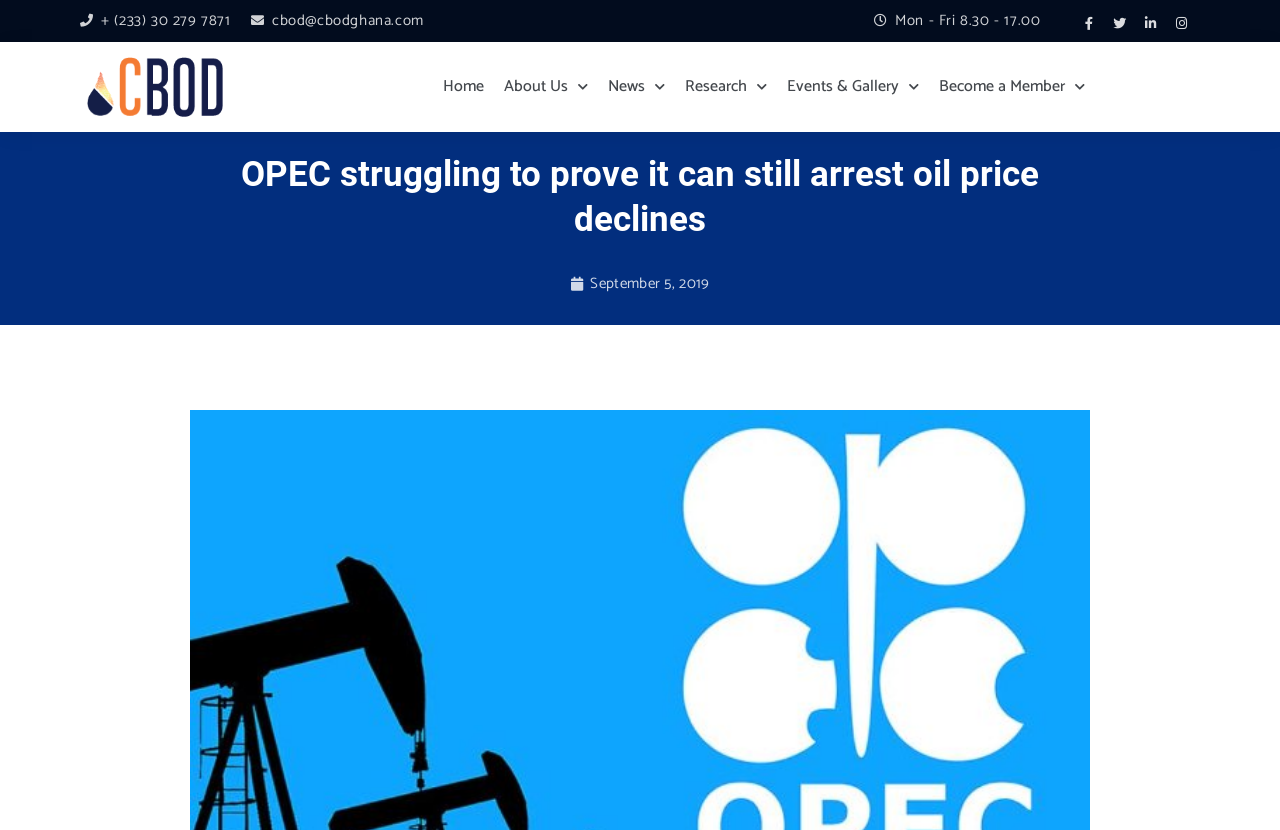What are the social media links on the top right?
Use the image to answer the question with a single word or phrase.

Facebook and Twitter